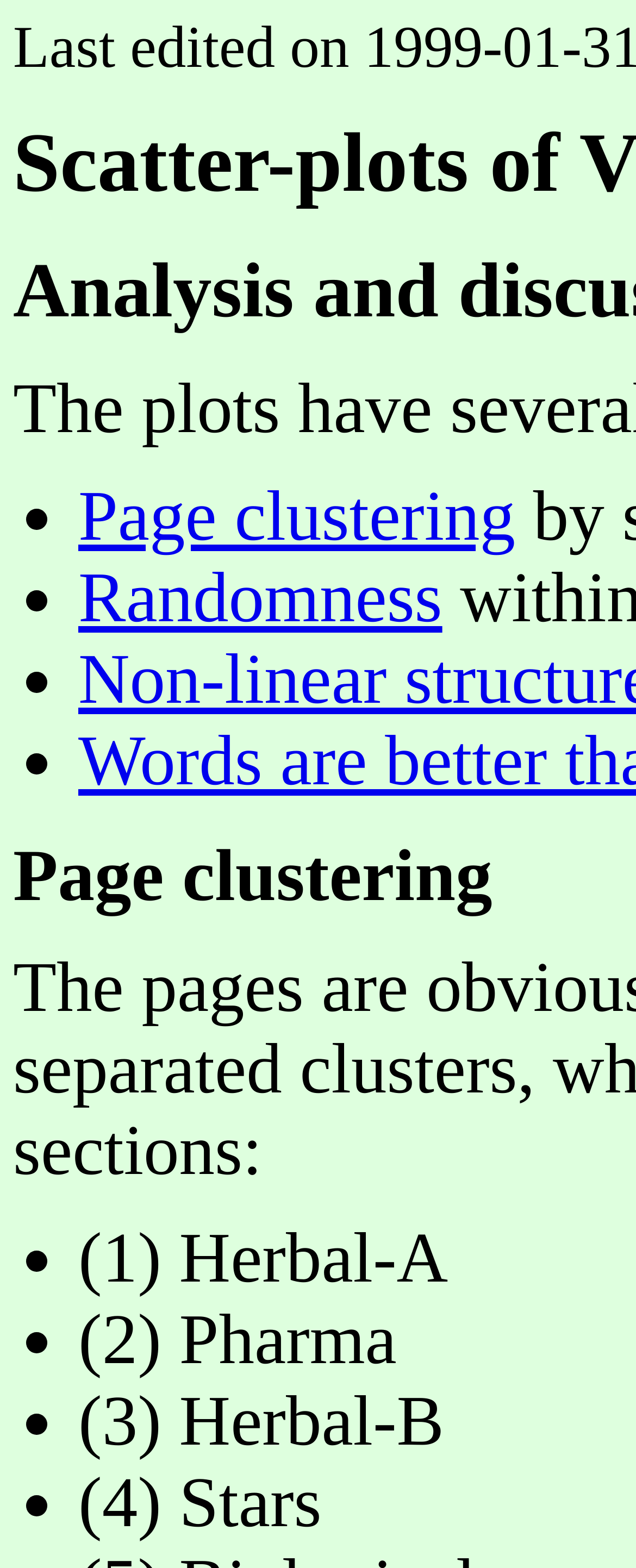Highlight the bounding box of the UI element that corresponds to this description: "Page clustering".

[0.123, 0.304, 0.81, 0.354]